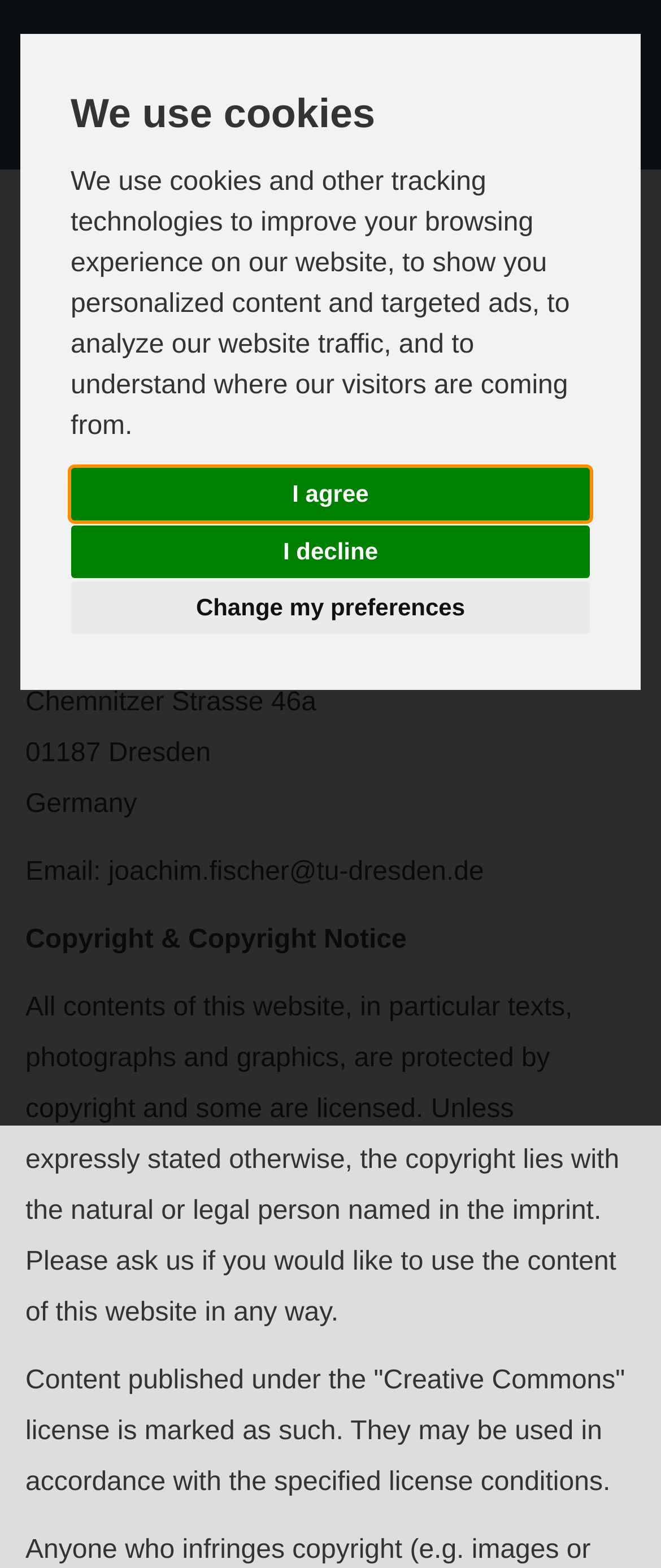Please specify the bounding box coordinates in the format (top-left x, top-left y, bottom-right x, bottom-right y), with all values as floating point numbers between 0 and 1. Identify the bounding box of the UI element described by: parent_node: SHOP aria-label="Toggle navigation"

None